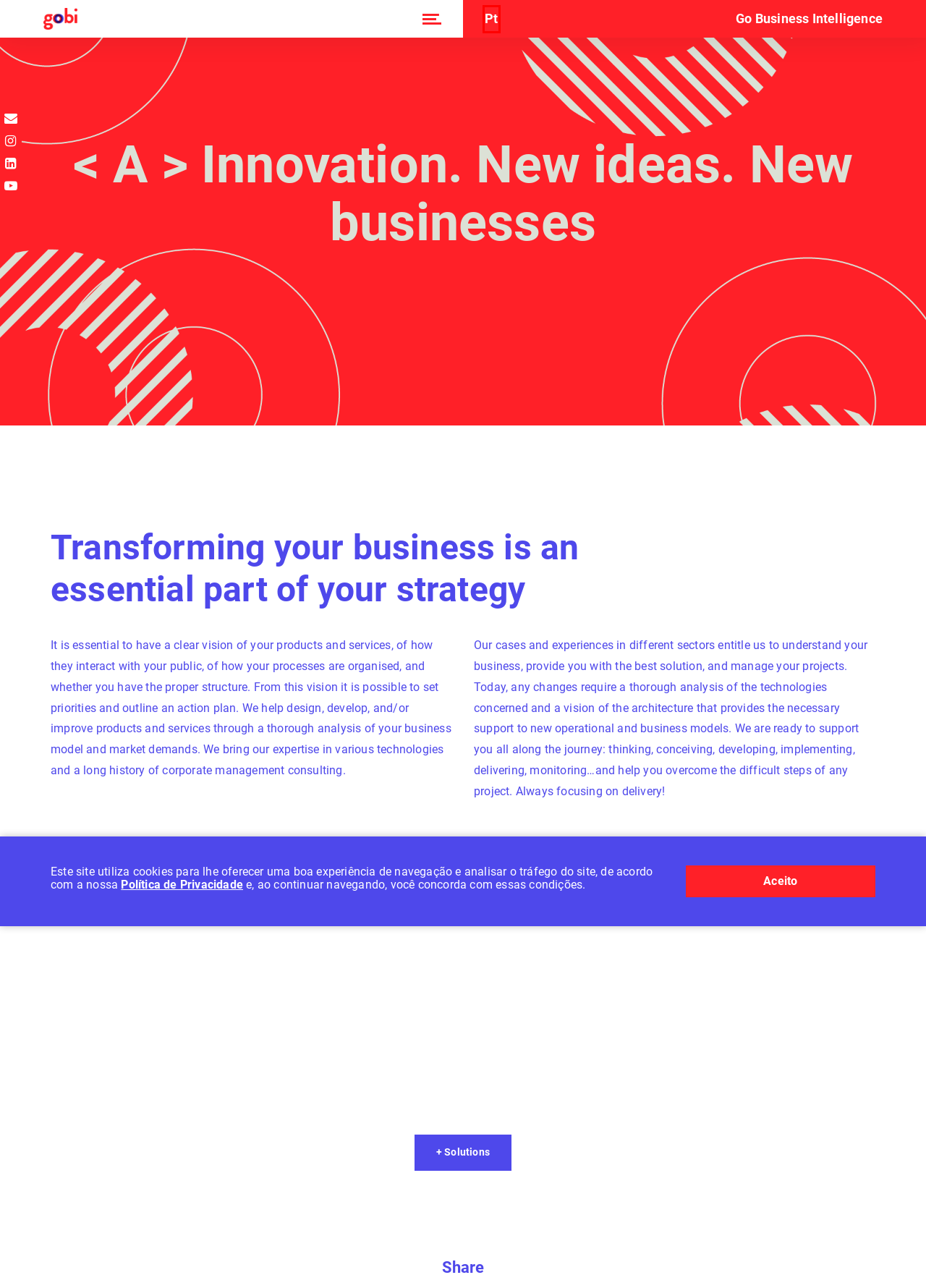You are presented with a screenshot of a webpage containing a red bounding box around a particular UI element. Select the best webpage description that matches the new webpage after clicking the element within the bounding box. Here are the candidates:
A. < C2 > Big Data Analytics | Gobi
B. < C3 > Artificial Intelligence & Machine Learning | Gobi
C. < C1 > Organisation & Process automation | Gobi
D. < B > Assessments. Optimisation and effectiveness | Gobi
E. Contact | Gobi
F. Inovação. Novas ideias. Novos negócios | Gobi
G. Who we are | Gobi
H. Política de Privacidade | Gobi

F